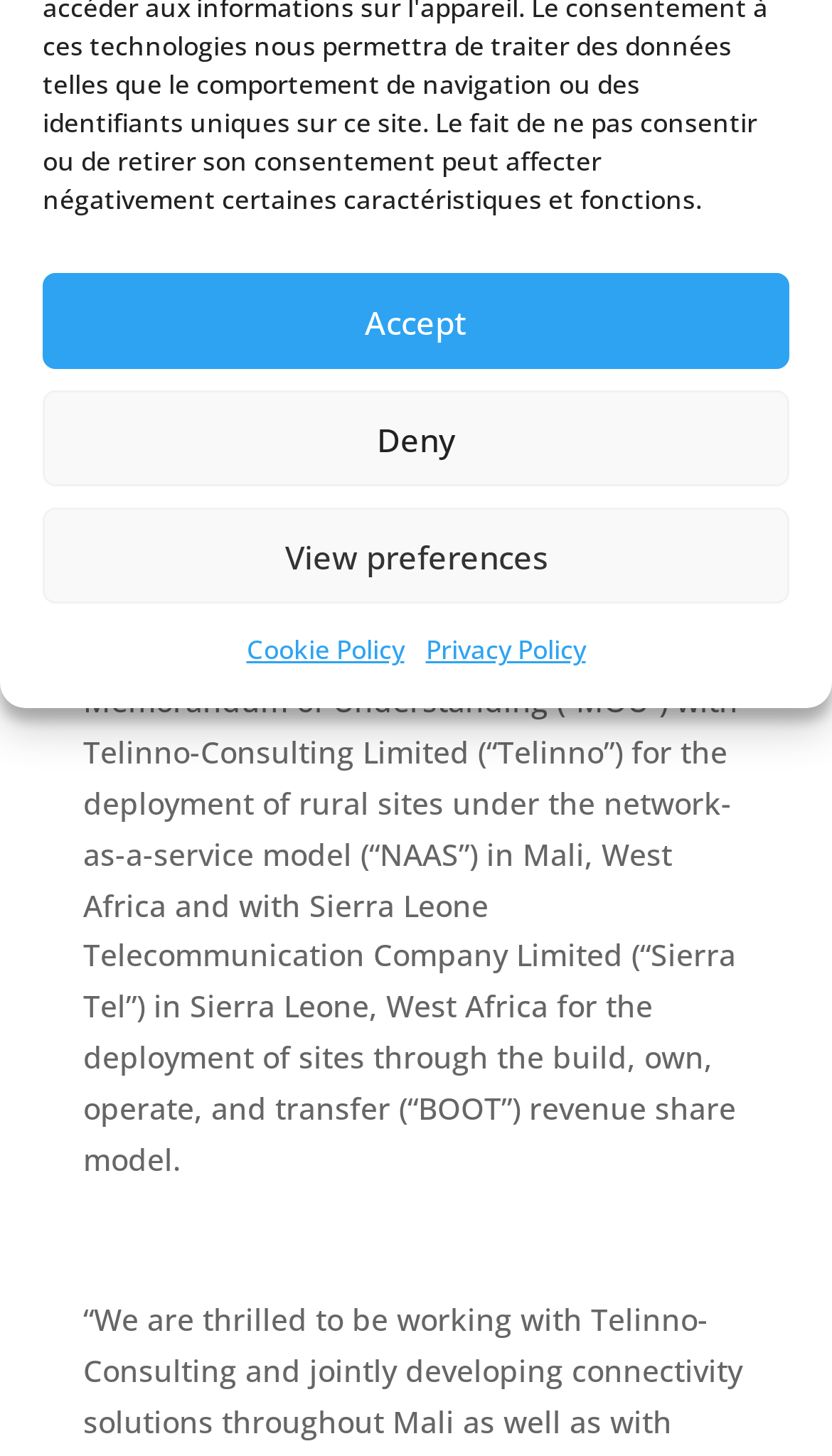Determine the bounding box for the UI element described here: "Cookie Policy".

[0.296, 0.429, 0.486, 0.464]